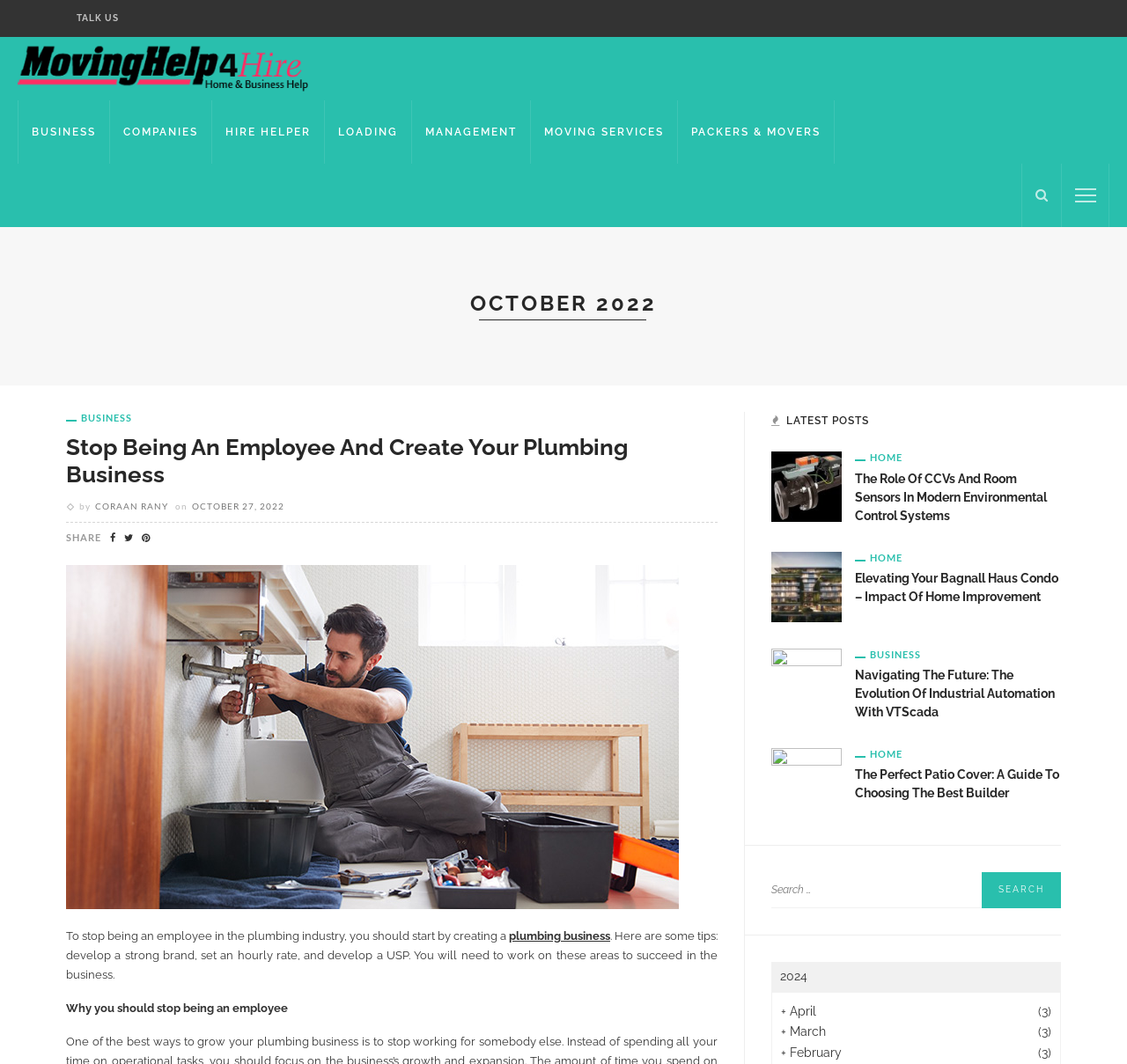Find the bounding box of the UI element described as: "Home". The bounding box coordinates should be given as four float values between 0 and 1, i.e., [left, top, right, bottom].

[0.759, 0.703, 0.801, 0.714]